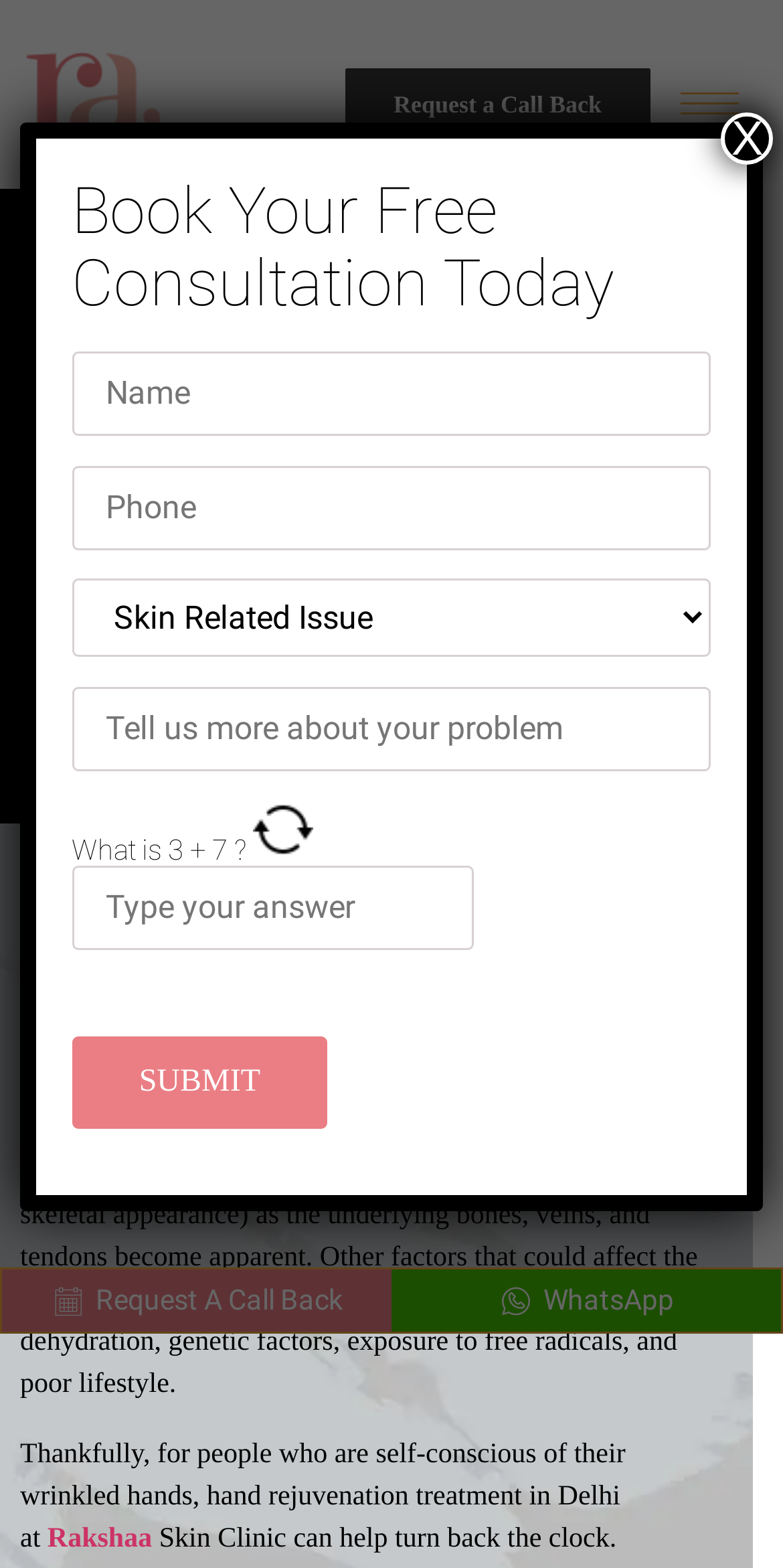Please answer the following question using a single word or phrase: 
What is the effect of aging on the skin of hands?

Loss of elasticity and firmness